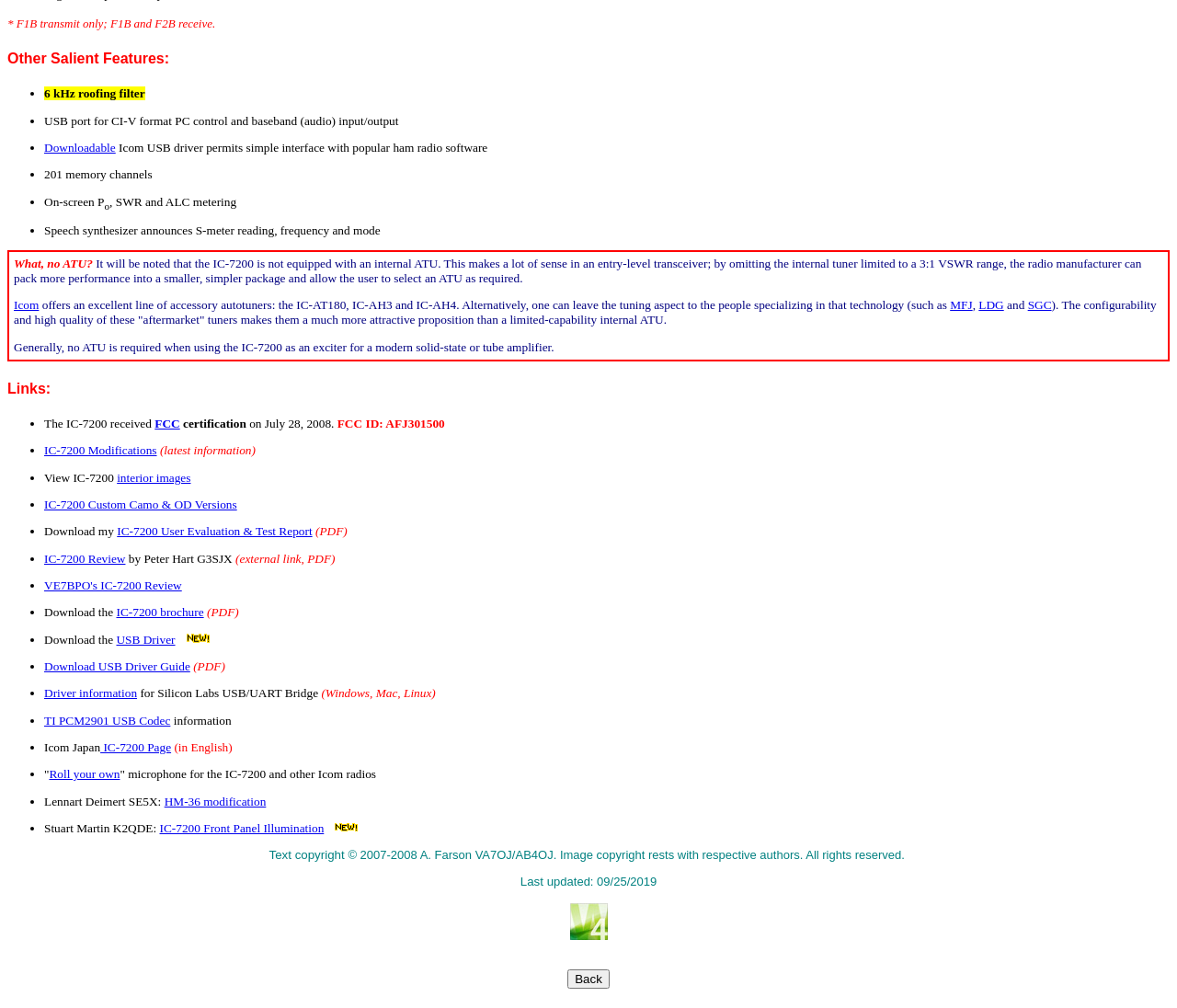Please specify the bounding box coordinates of the area that should be clicked to accomplish the following instruction: "Click on the link to download the IC-7200 User Evaluation & Test Report". The coordinates should consist of four float numbers between 0 and 1, i.e., [left, top, right, bottom].

[0.099, 0.52, 0.265, 0.534]